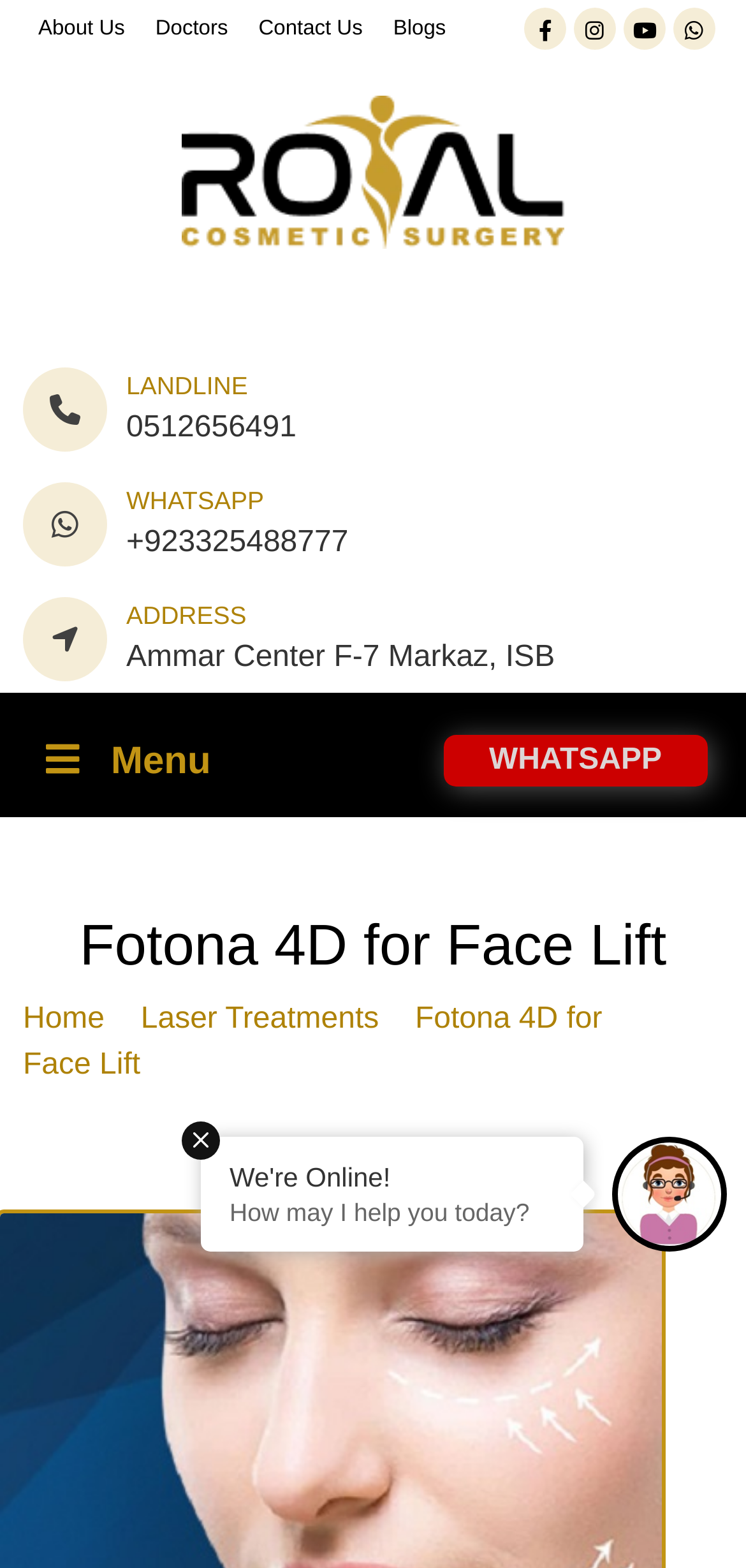What is the contact number for landline?
Answer the question using a single word or phrase, according to the image.

0512656491